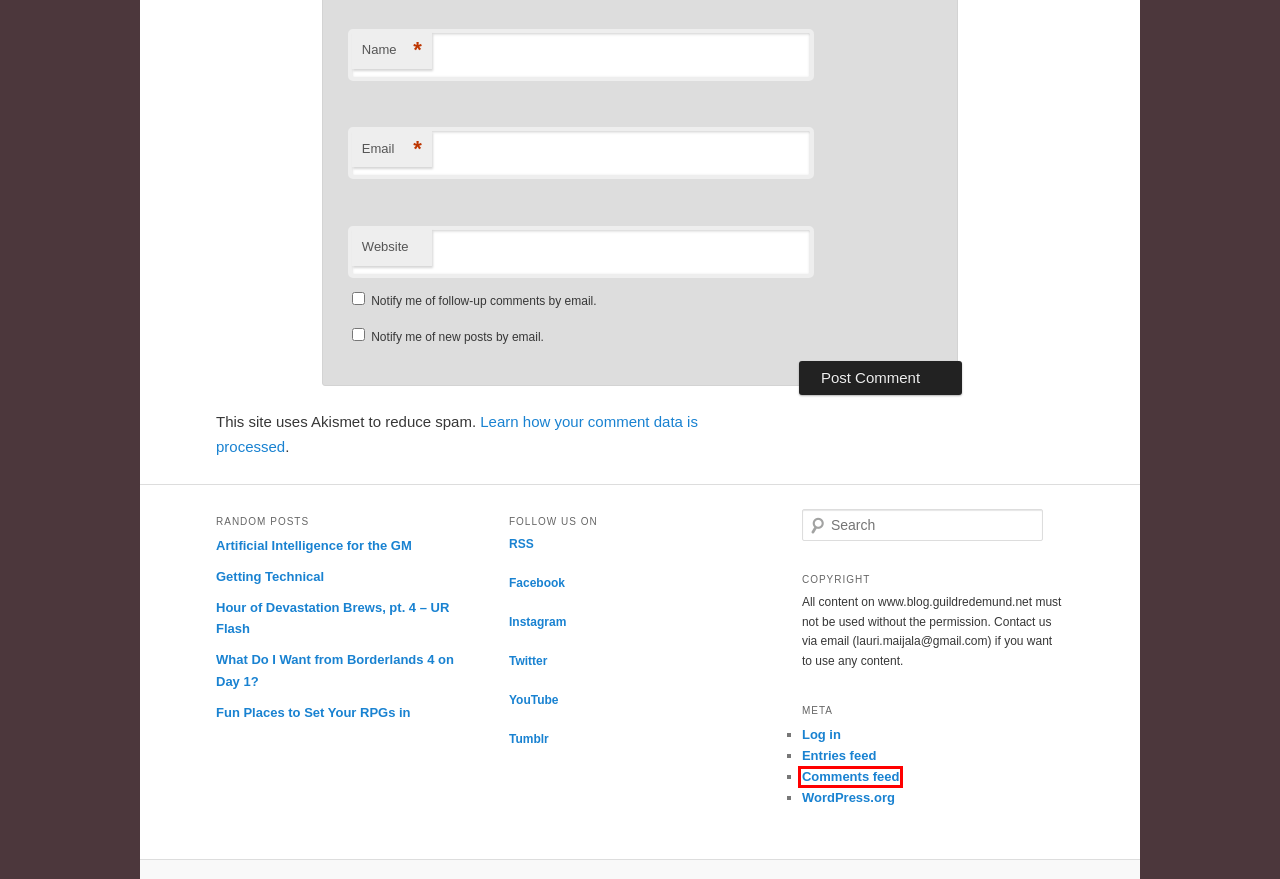You have been given a screenshot of a webpage, where a red bounding box surrounds a UI element. Identify the best matching webpage description for the page that loads after the element in the bounding box is clicked. Options include:
A. Getting Technical | Guild Blog
B. Log In ‹ Guild Blog — WordPress
C. Comments for Guild Blog
D. Artificial Intelligence for the GM | Guild Blog
E. About | Guild Blog
F. Blog Tool, Publishing Platform, and CMS – WordPress.org
G. Hour of Devastation Brews, pt. 4 – UR Flash | Guild Blog
H. Privacy Policy – Akismet

C